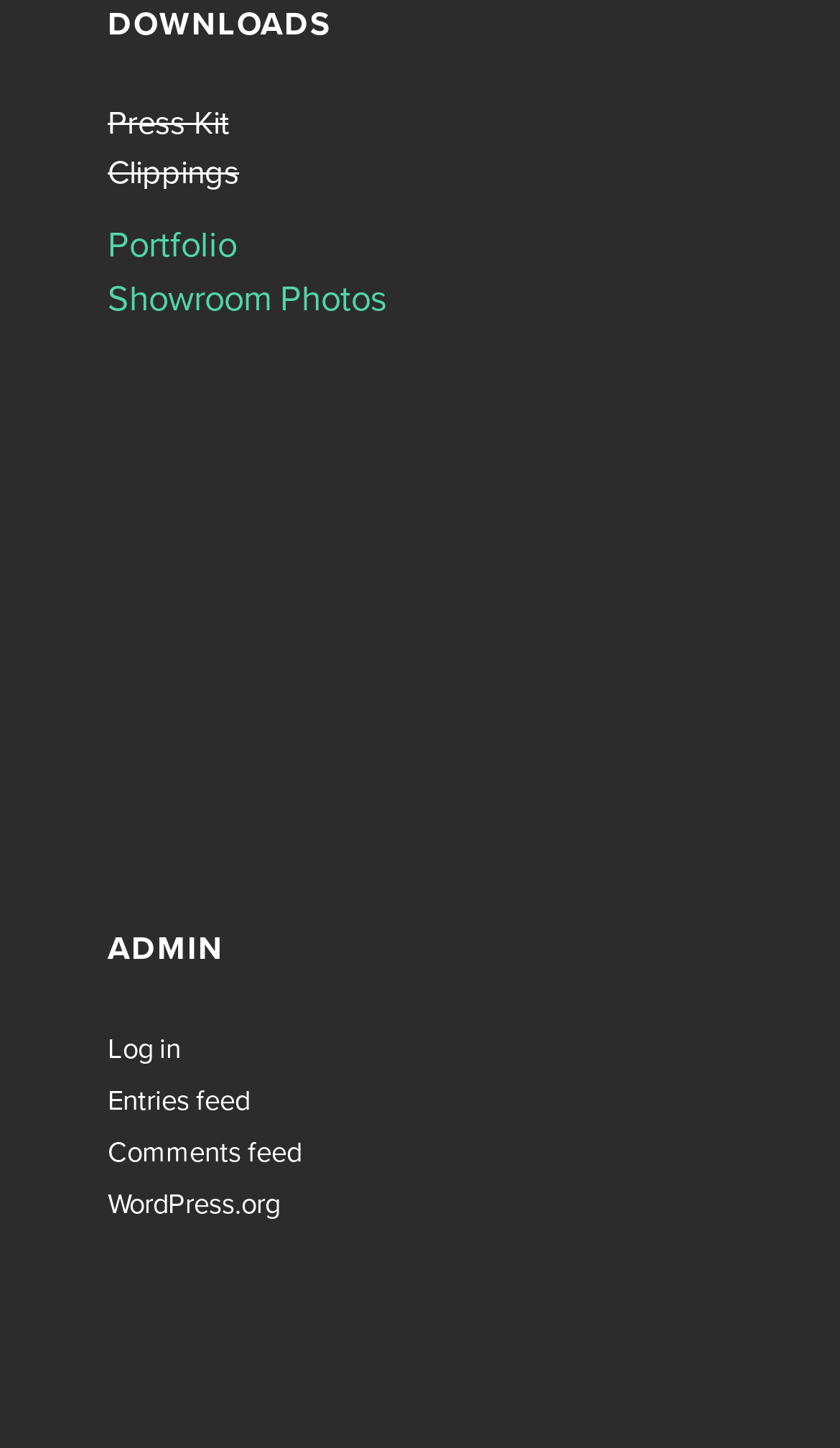Please answer the following question using a single word or phrase: 
How many main sections are on the webpage?

2